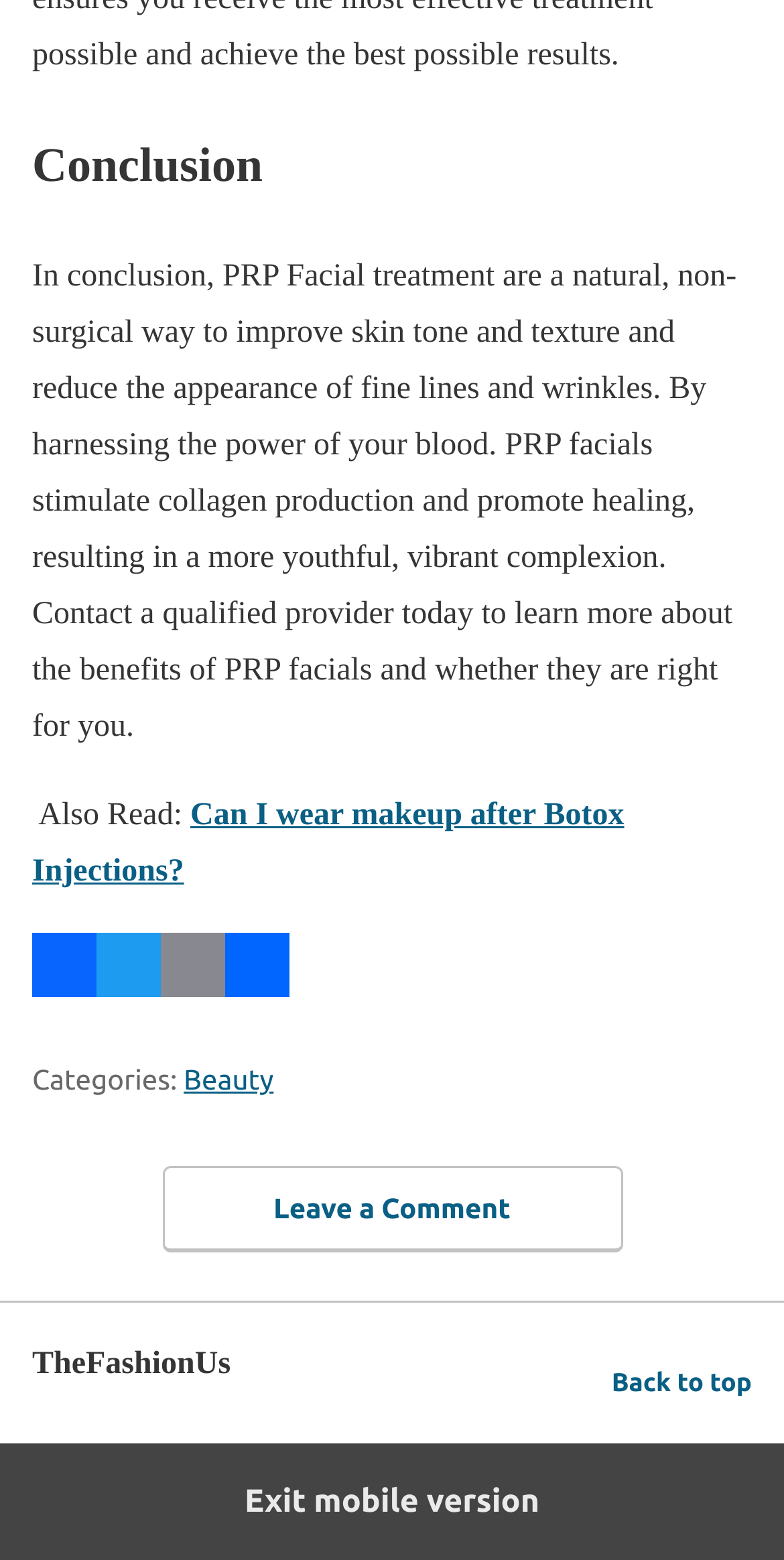Respond with a single word or phrase for the following question: 
What is the topic of the conclusion?

PRP Facial treatment